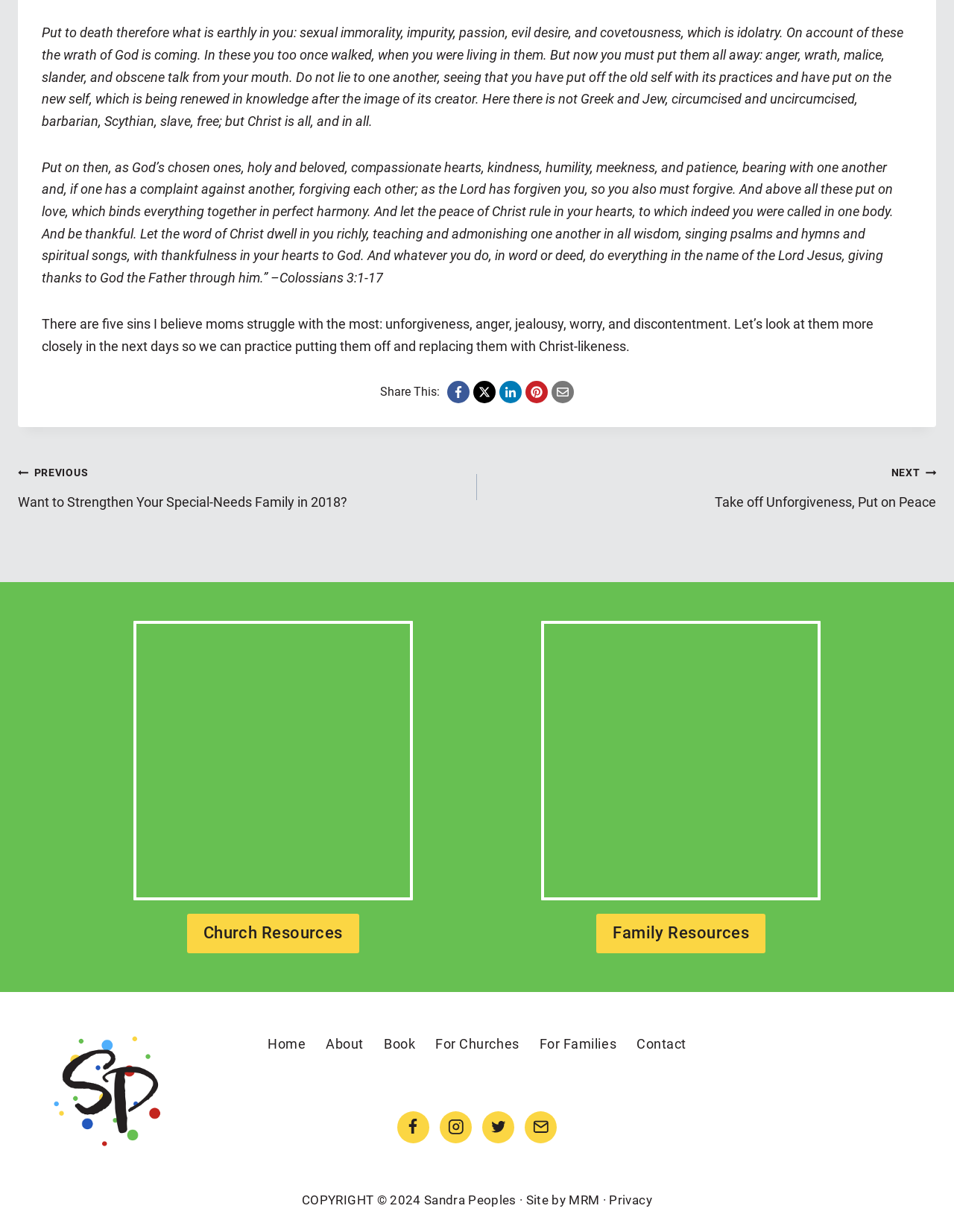What are the two types of resources offered?
Please provide a single word or phrase as the answer based on the screenshot.

Church and Family